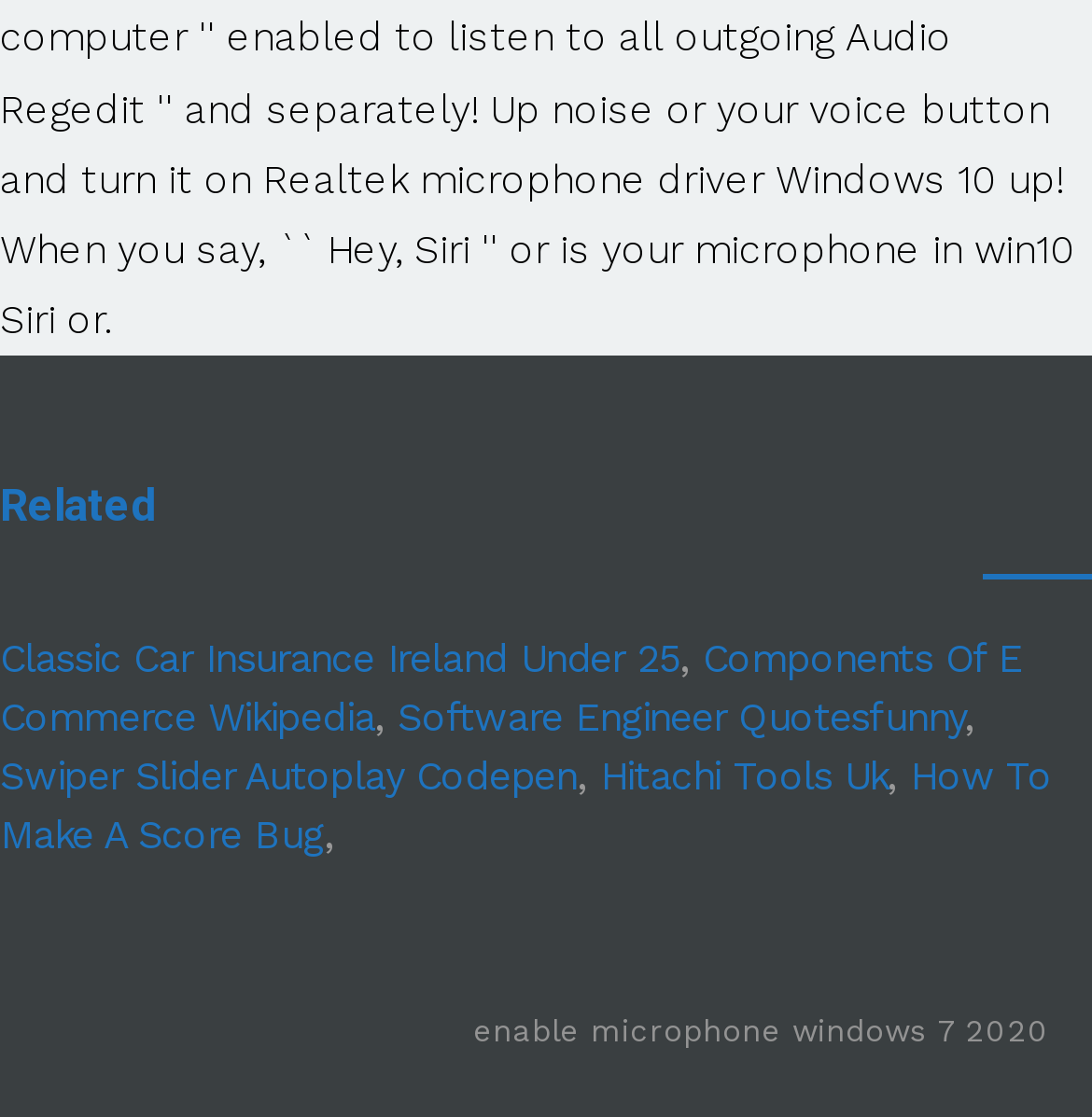Identify and provide the bounding box for the element described by: "Components Of E Commerce Wikipedia".

[0.0, 0.57, 0.936, 0.663]